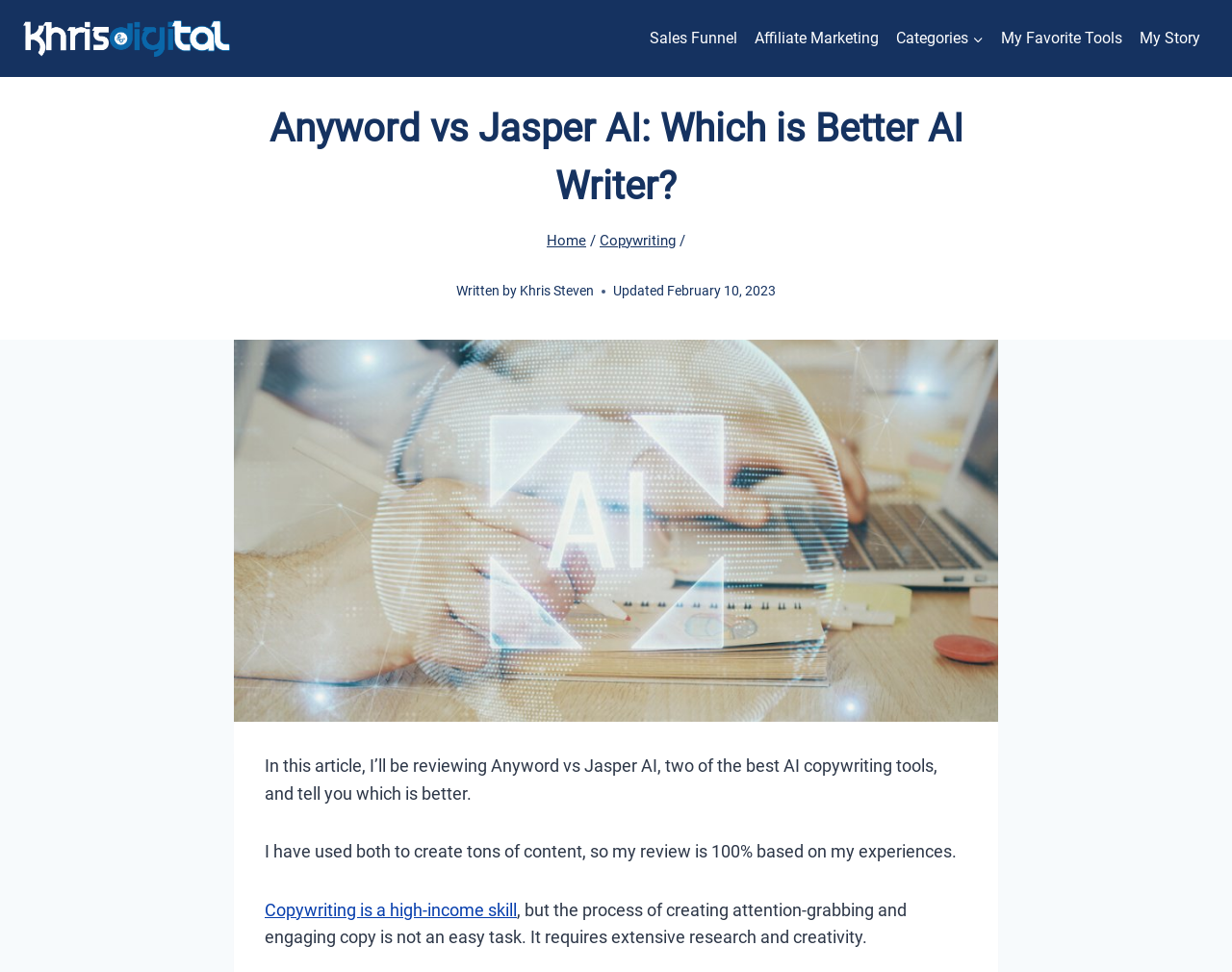Find the bounding box coordinates of the element's region that should be clicked in order to follow the given instruction: "Visit the Copywriting page". The coordinates should consist of four float numbers between 0 and 1, i.e., [left, top, right, bottom].

[0.487, 0.238, 0.548, 0.256]